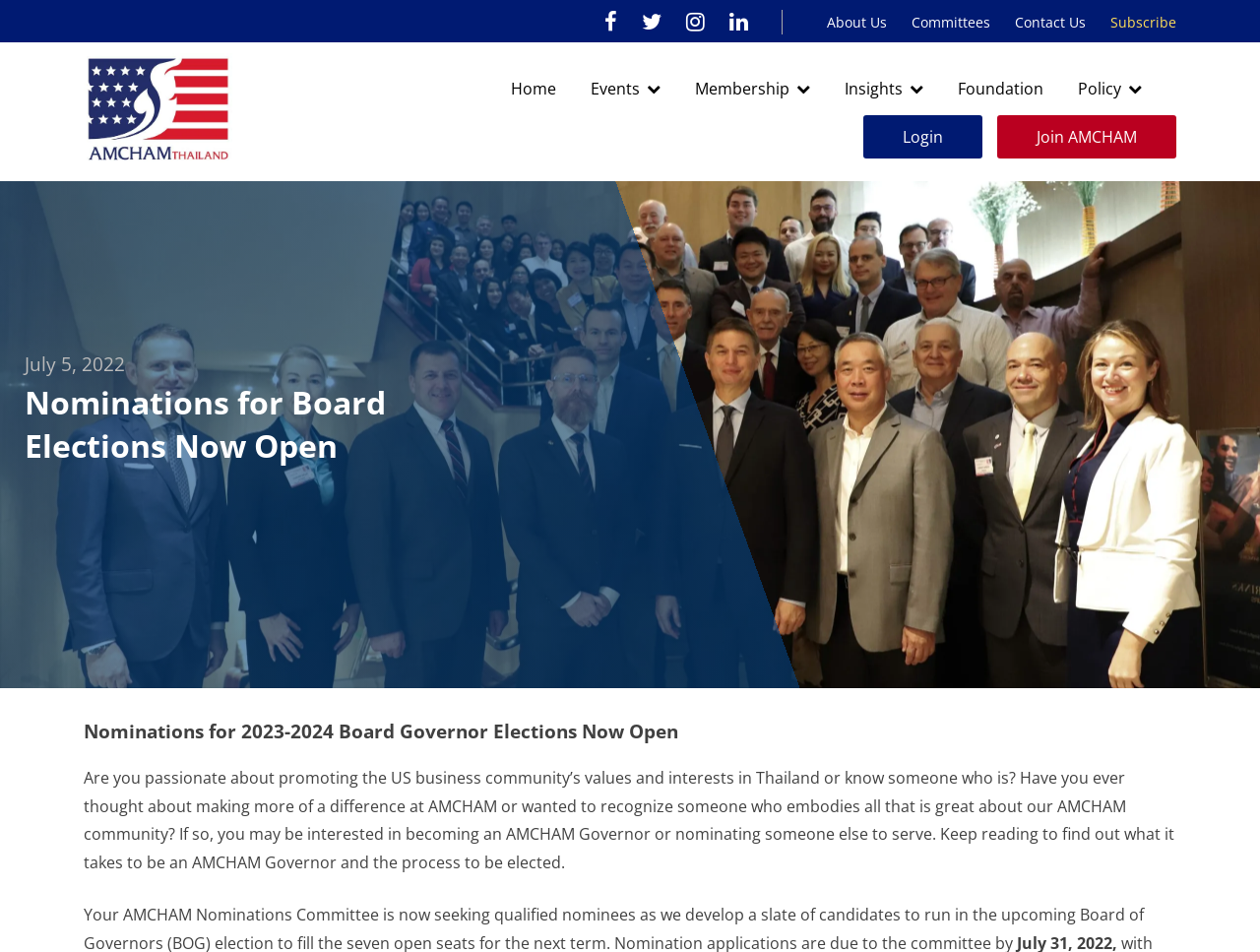From the screenshot, find the bounding box of the UI element matching this description: "Events". Supply the bounding box coordinates in the form [left, top, right, bottom], each a float between 0 and 1.

[0.469, 0.081, 0.524, 0.105]